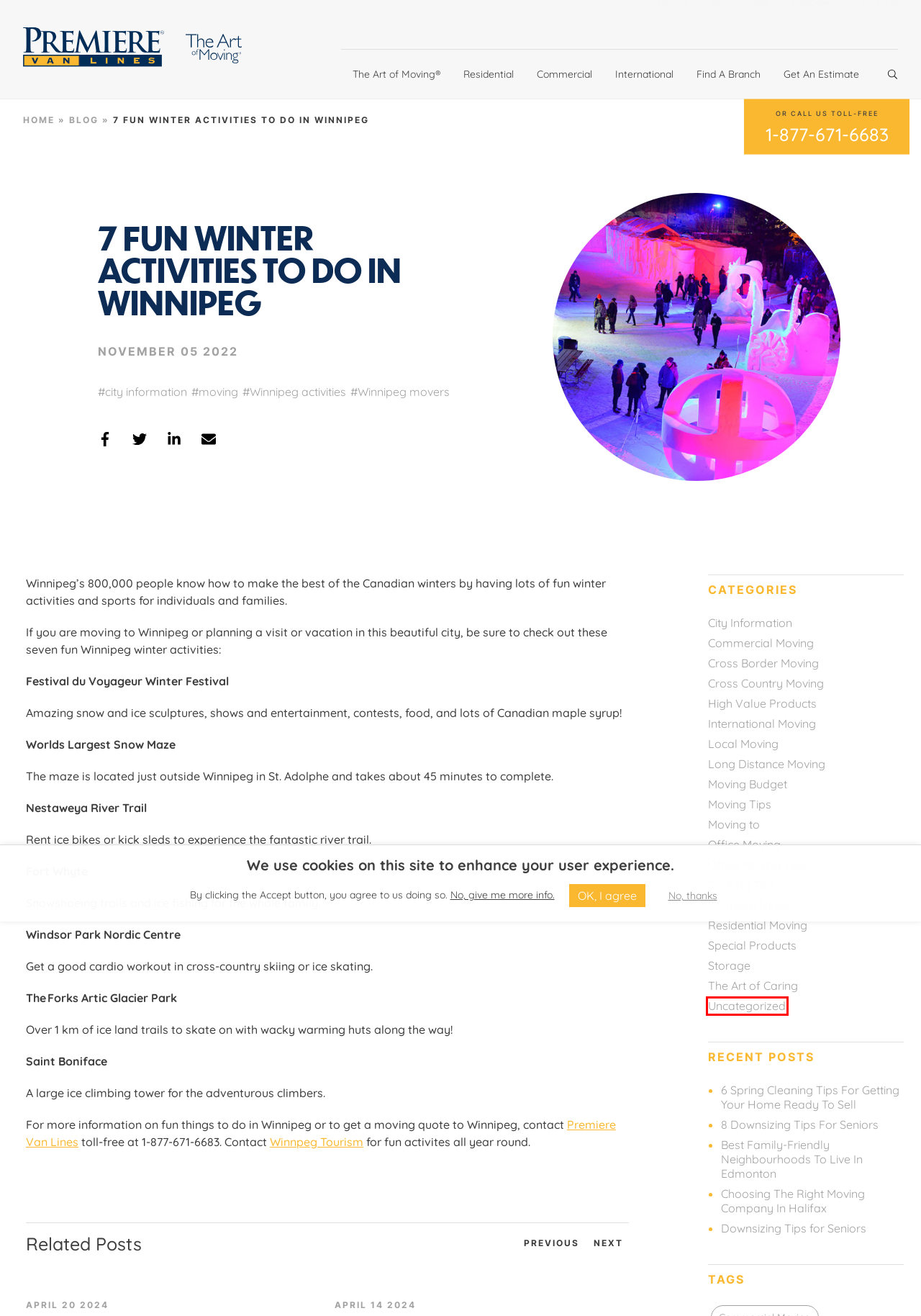Consider the screenshot of a webpage with a red bounding box around an element. Select the webpage description that best corresponds to the new page after clicking the element inside the red bounding box. Here are the candidates:
A. Commercial - Premiere Van Lines
B. Contact Us - Premiere Van Lines
C. International Moving Archives - Premiere Van Lines
D. Premiere News Archives - Premiere Van Lines
E. Moving Tips Archives - Premiere Van Lines
F. Uncategorized Archives - Premiere Van Lines
G. Commercial Moving Archives - Premiere Van Lines
H. 8 Downsizing Tips For Seniors - Premiere Van Lines

F